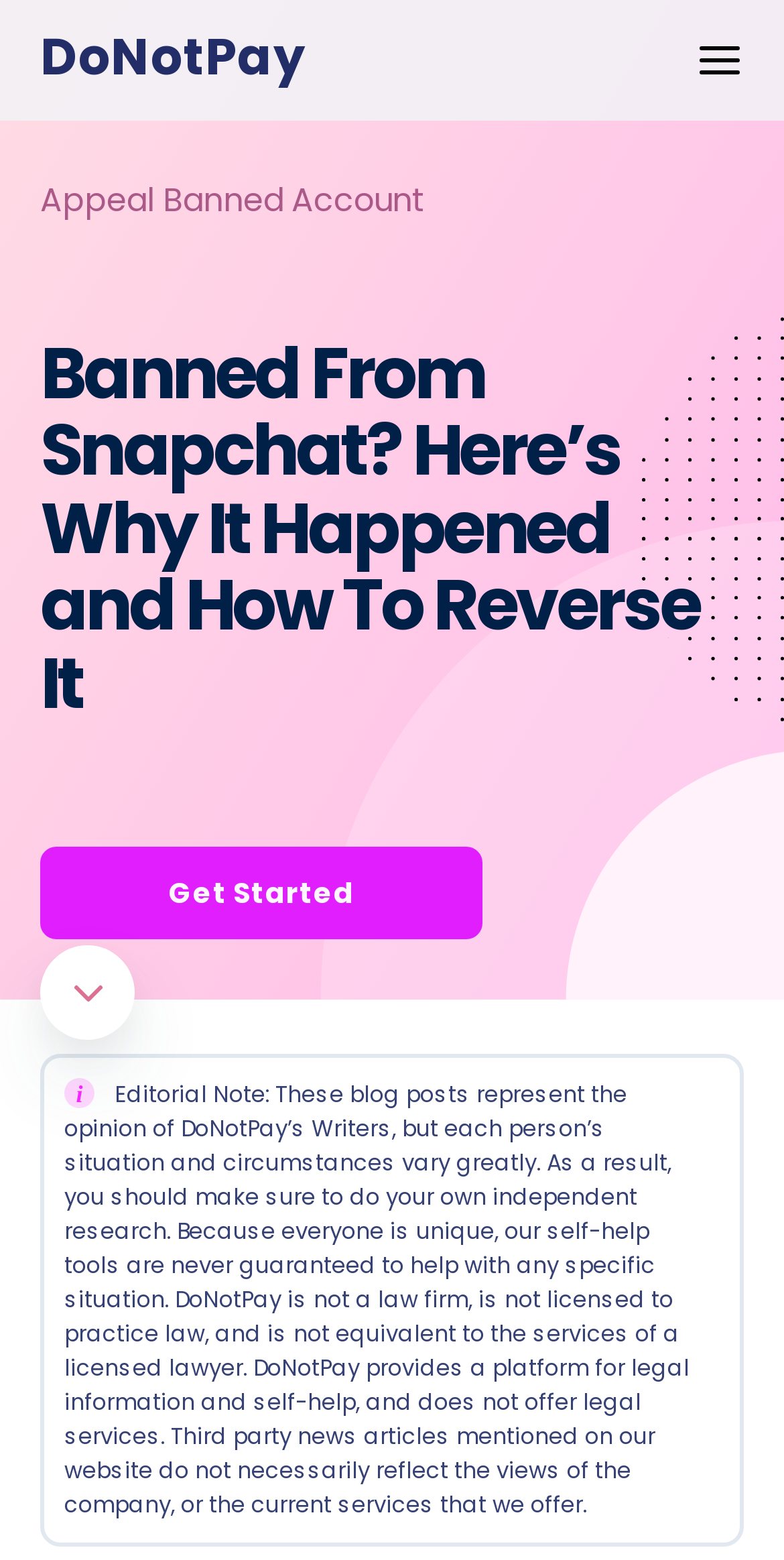What is the name of the website?
Answer the question with as much detail as you can, using the image as a reference.

The name of the website can be determined by looking at the top-left corner of the webpage, where the link 'DoNotPay' is located.